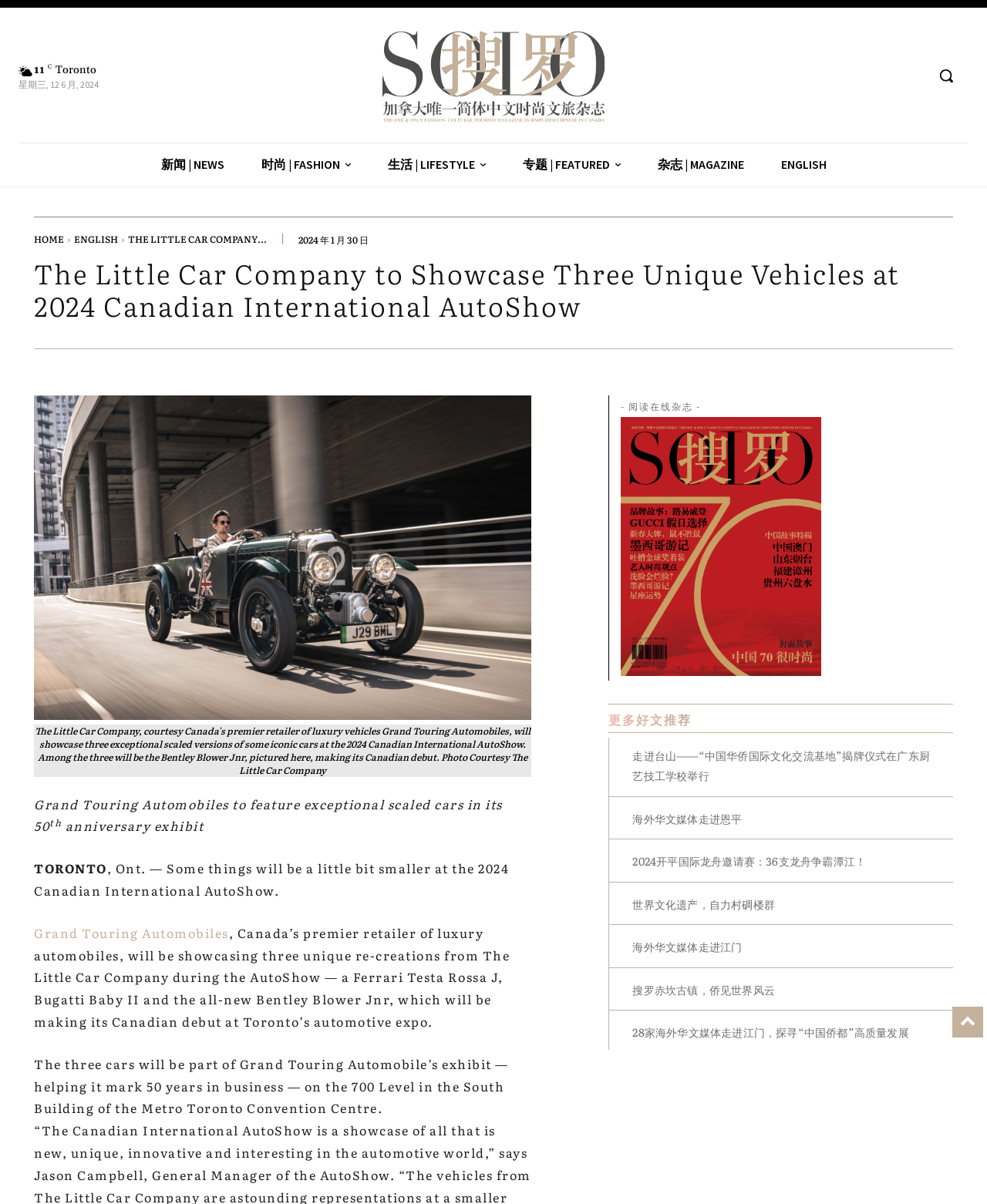Find the bounding box coordinates for the HTML element specified by: "杂志 | MAGAZINE".

[0.647, 0.119, 0.772, 0.154]